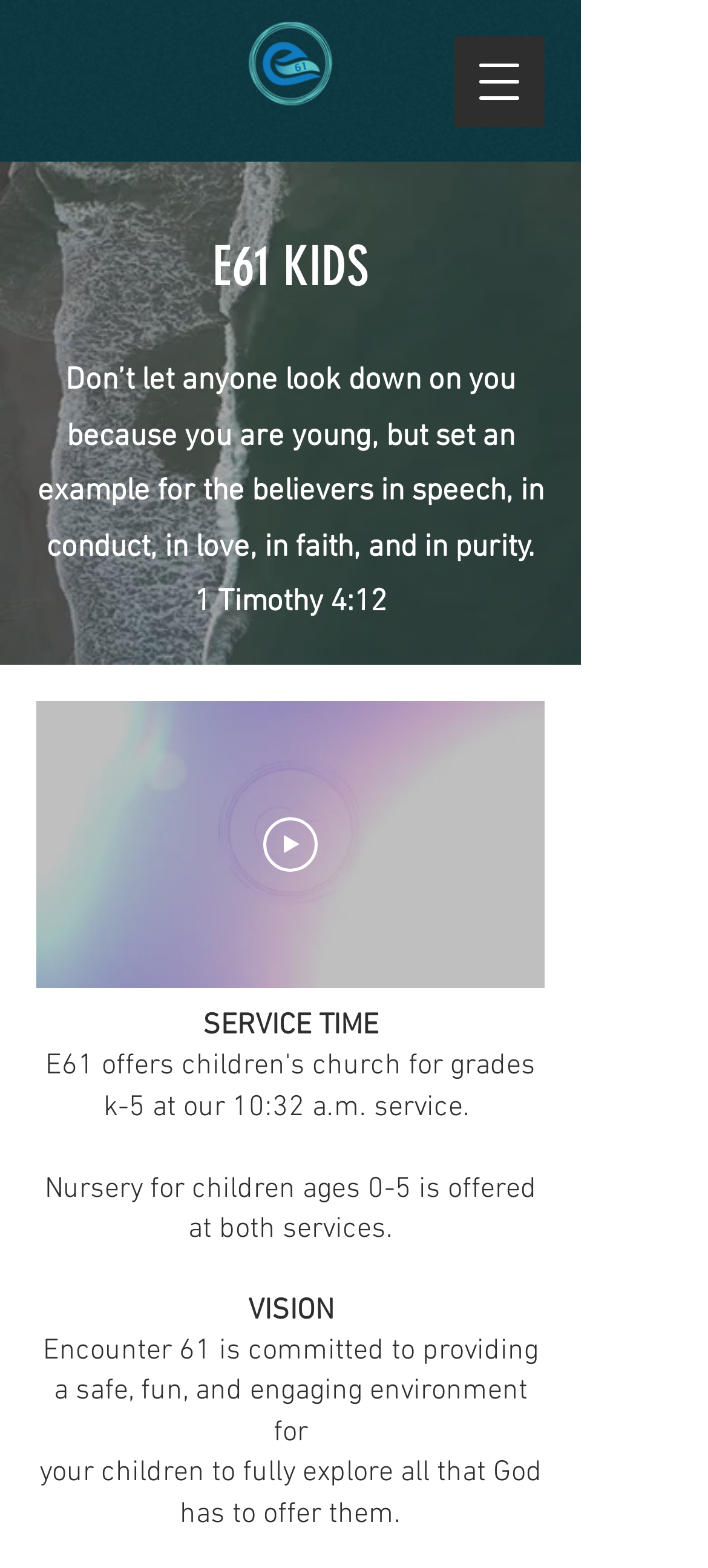Using the description: "aria-label="Open navigation menu"", determine the UI element's bounding box coordinates. Ensure the coordinates are in the format of four float numbers between 0 and 1, i.e., [left, top, right, bottom].

[0.641, 0.023, 0.769, 0.081]